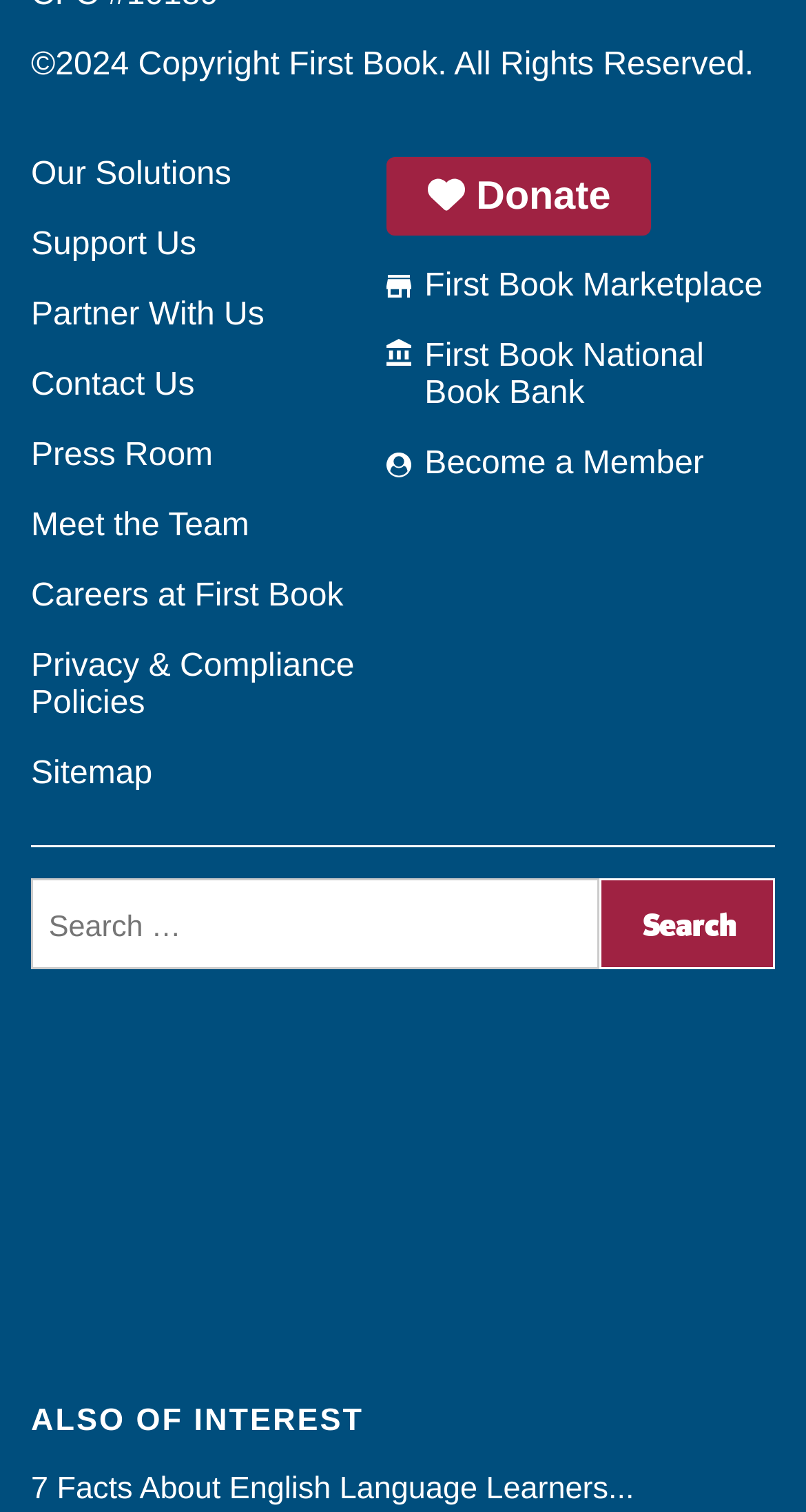Given the element description: "Contact Us", predict the bounding box coordinates of this UI element. The coordinates must be four float numbers between 0 and 1, given as [left, top, right, bottom].

[0.038, 0.243, 0.241, 0.266]